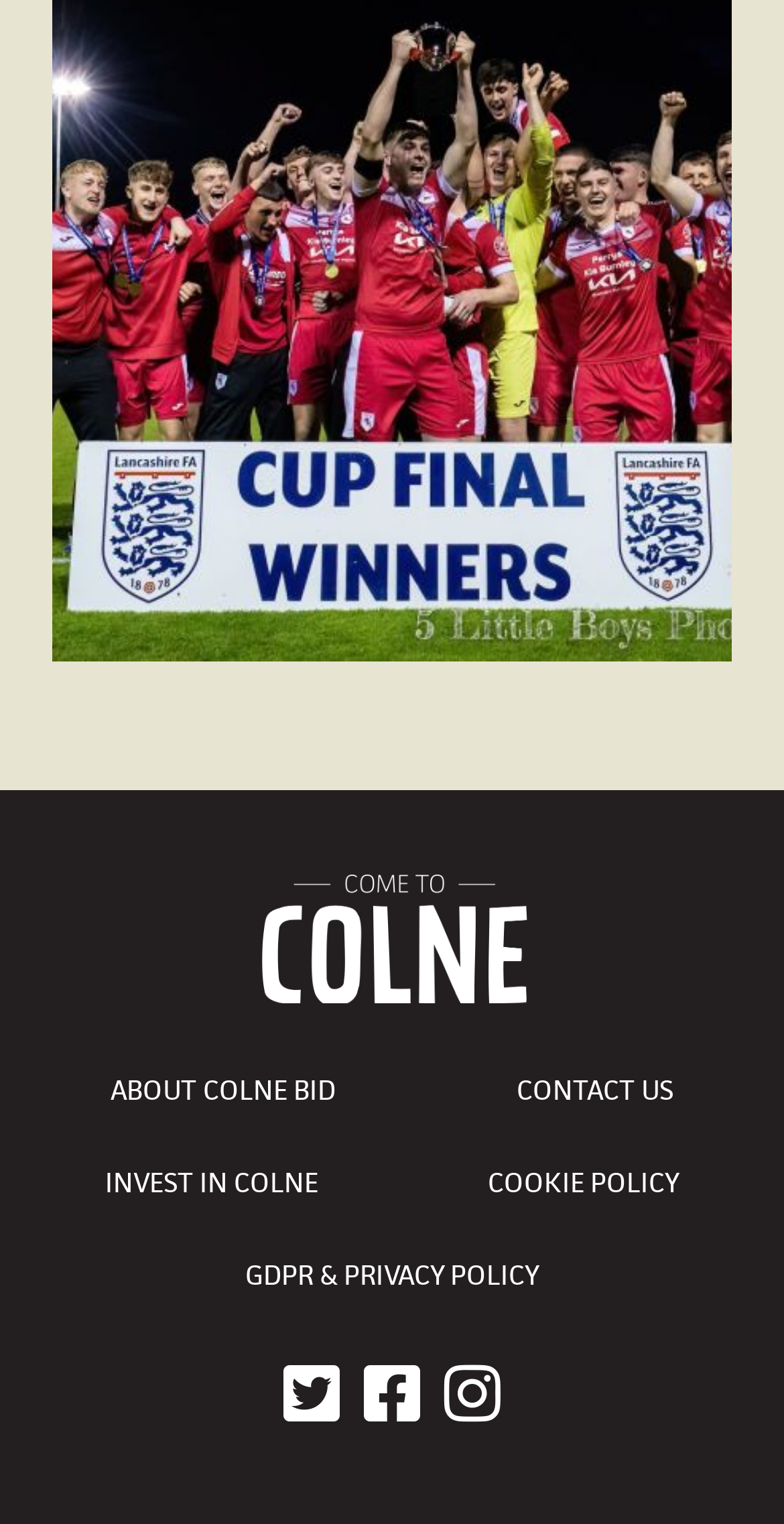Locate the bounding box coordinates of the clickable area needed to fulfill the instruction: "open Twitter".

[0.356, 0.893, 0.438, 0.936]